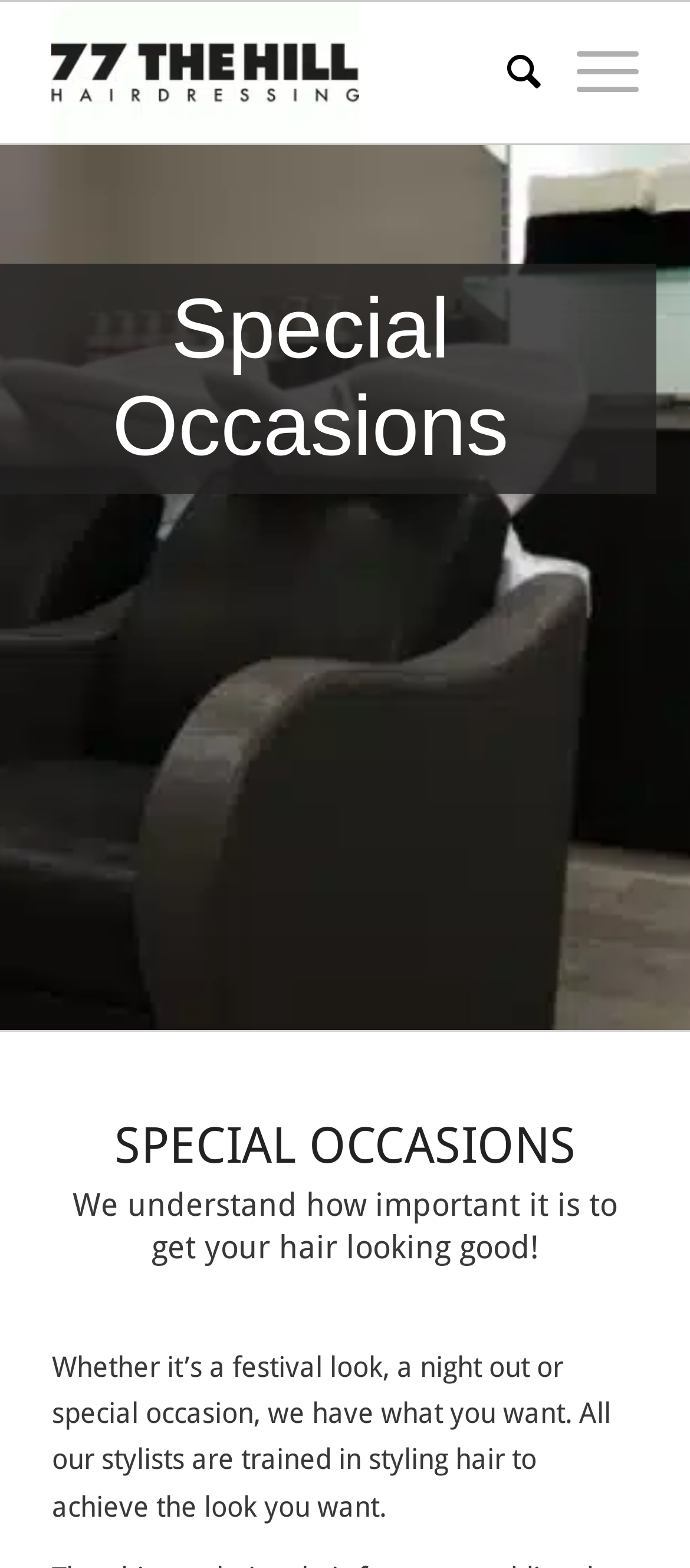How are the stylists trained?
Using the image as a reference, give an elaborate response to the question.

The text 'All our stylists are trained in styling hair to achieve the look you want.' suggests that the stylists are trained to provide customized styling services to meet the client's desired look.